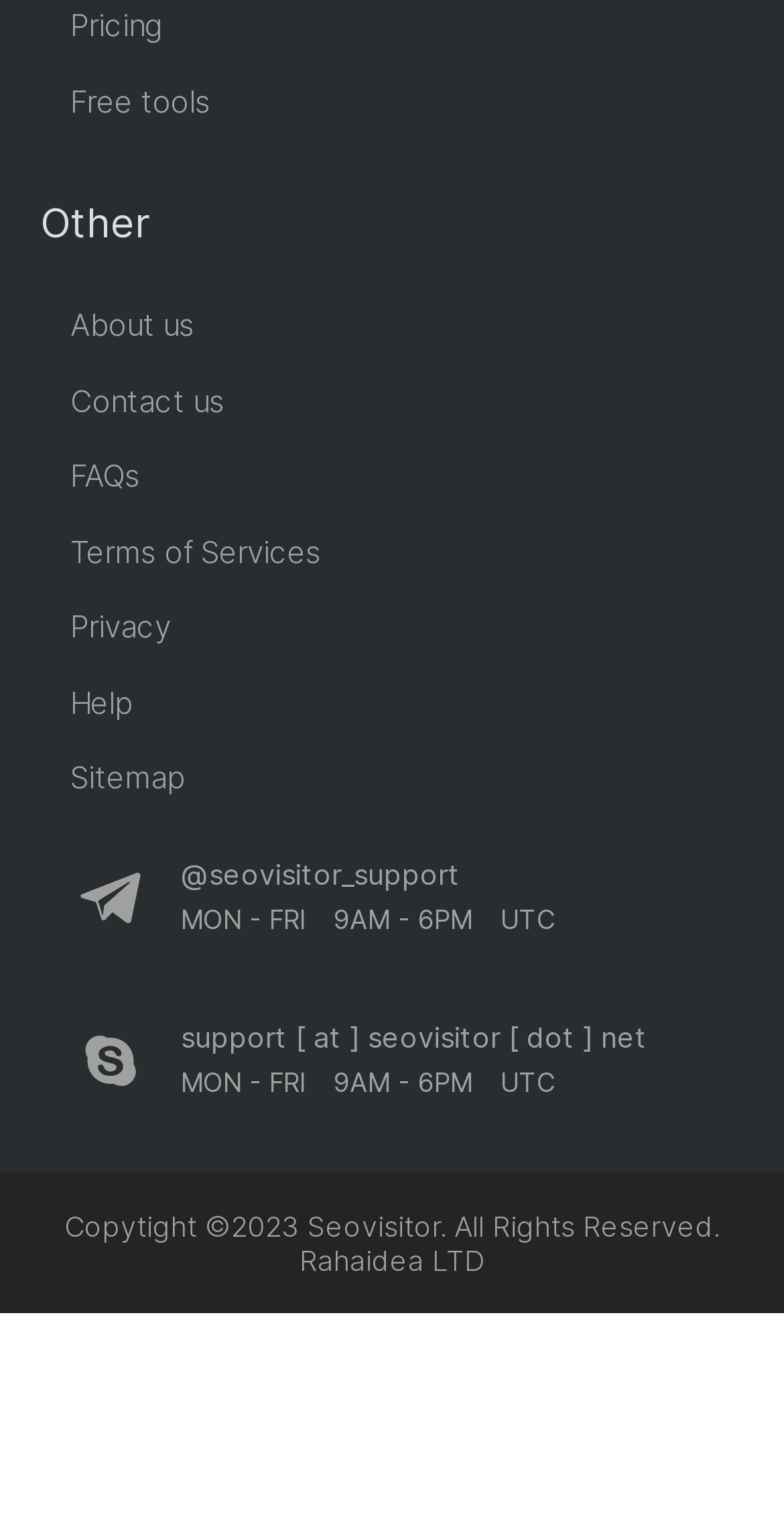What is the support email?
Provide an in-depth and detailed answer to the question.

The support email can be found in the middle of the webpage, in the section that provides contact information, which states 'support [at] seovisitor [dot] net MON - FRI 9AM - 6PM UTC'.